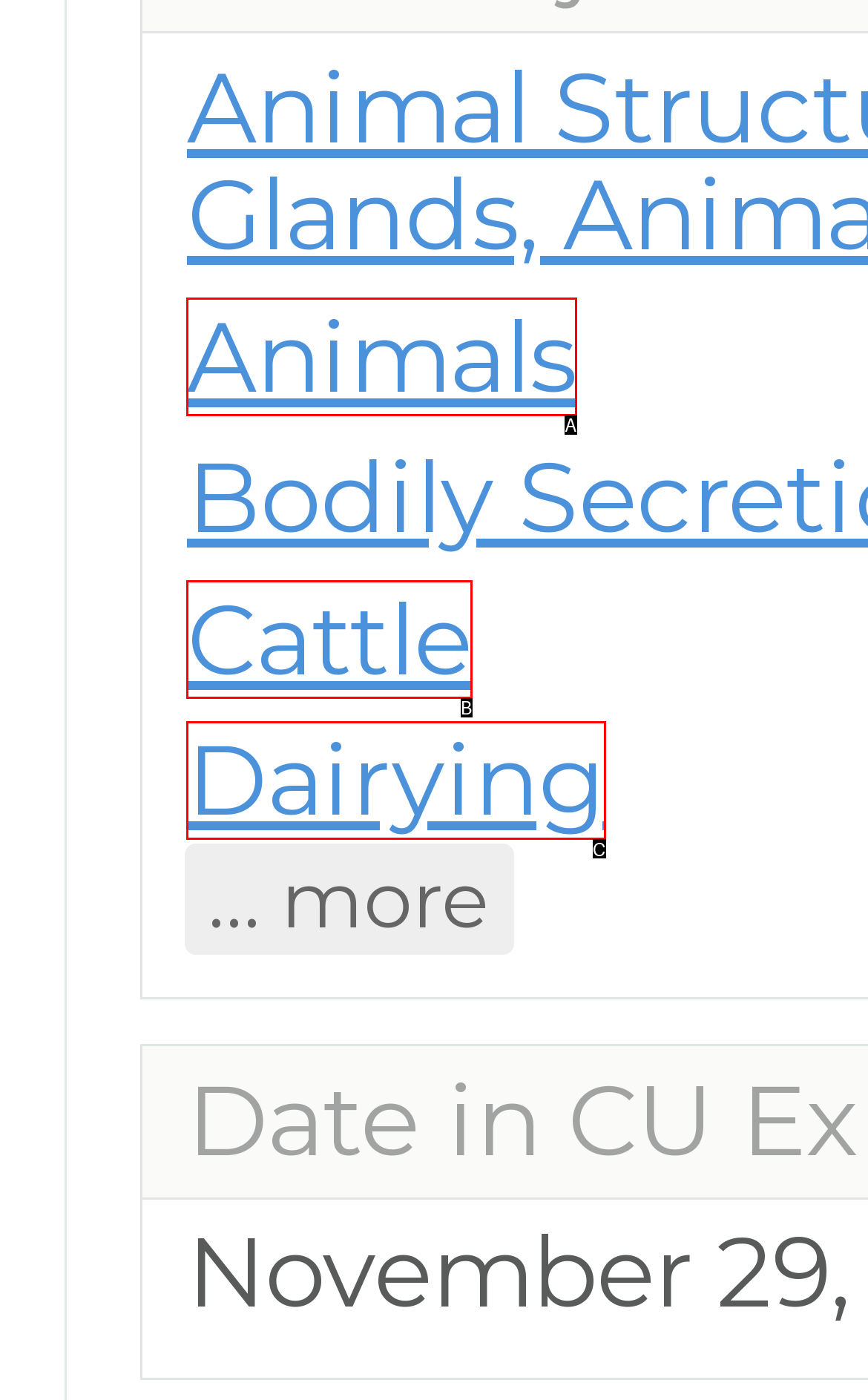Determine the HTML element that aligns with the description: Dairying
Answer by stating the letter of the appropriate option from the available choices.

C